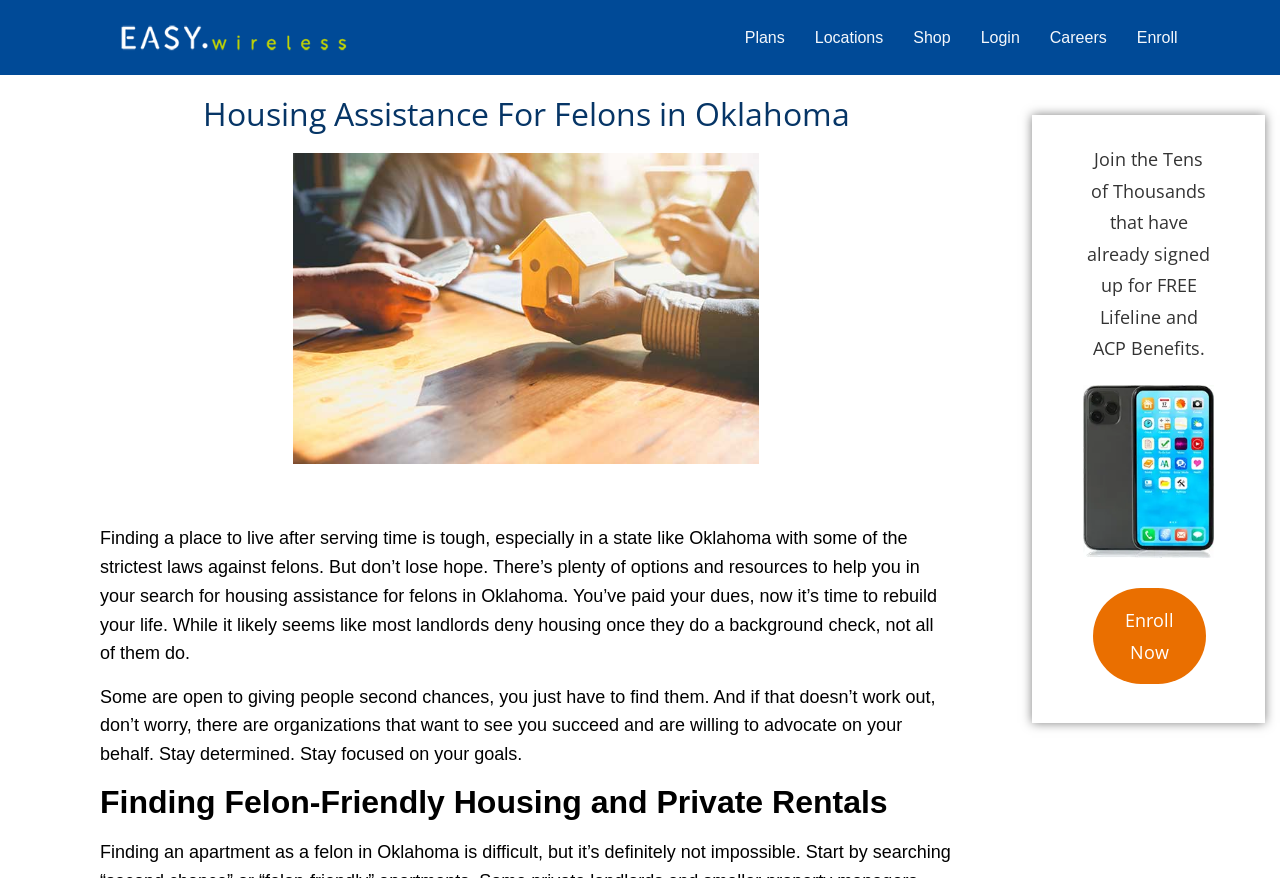Summarize the webpage with a detailed and informative caption.

The webpage is about housing assistance for felons in Oklahoma. At the top, there is a navigation menu with links to "Plans", "Locations", "Shop", "Login", "Careers", and "Enroll". Below the navigation menu, there is a heading that reads "Housing Assistance For Felons in Oklahoma". 

To the right of the heading, there is an image with the same title. Below the image, there is a paragraph of text that explains the challenges of finding housing as a felon in Oklahoma, but reassures that there are options and resources available to help. 

Below this paragraph, there is another paragraph that encourages the reader to stay determined and focused on their goals, as there are organizations that want to see them succeed and are willing to advocate on their behalf. 

Further down the page, there is a heading that reads "Finding Felon-Friendly Housing and Private Rentals". Below this heading, there is a section that promotes a free government smartphone program, with a heading that reads "Join the Tens of Thousands that have already signed up for FREE Lifeline and ACP Benefits". 

To the right of this heading, there is an image of a free government smartphone. Below the image, there is a link to "Enroll Now" for the program.